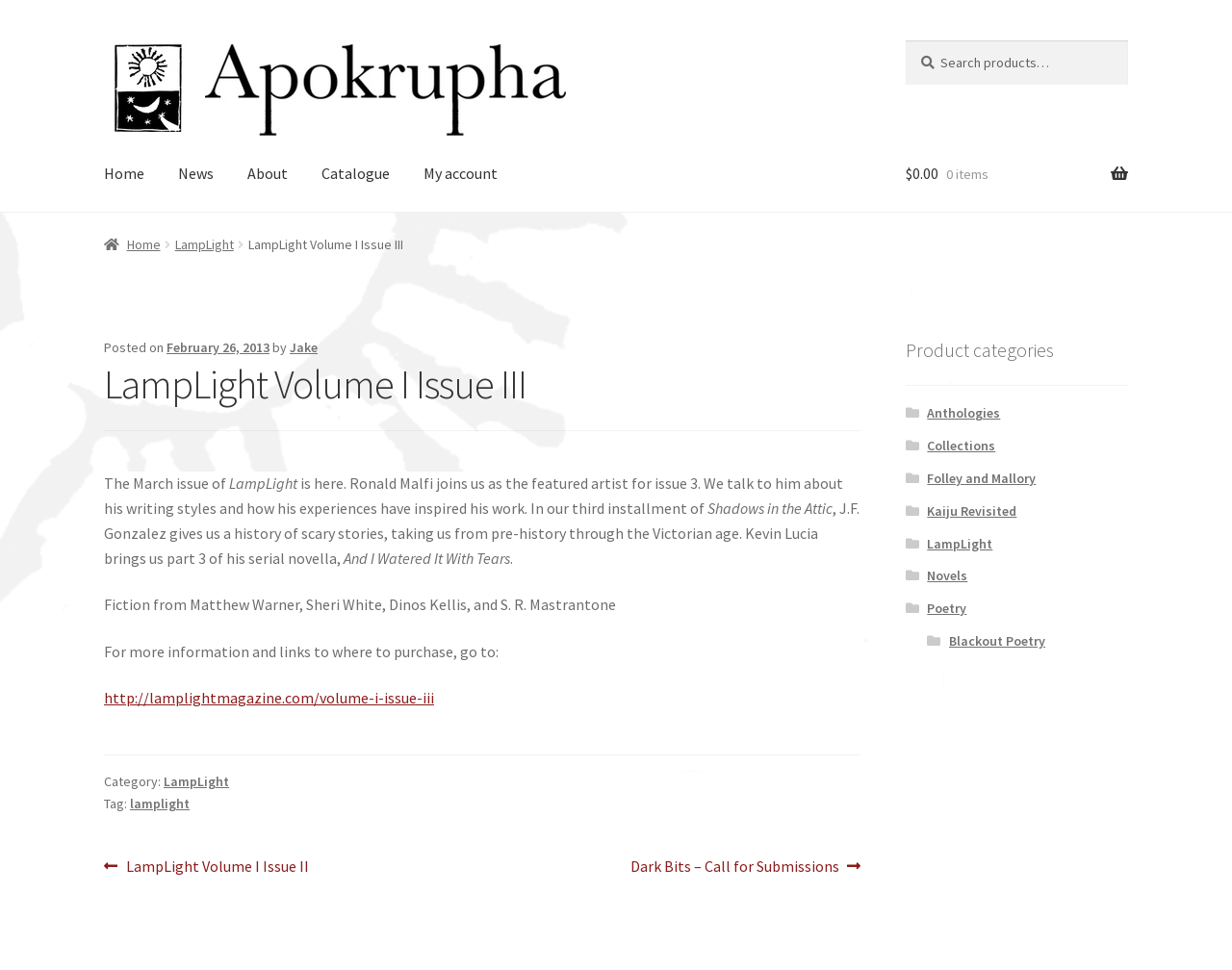How many items are in the shopping cart?
Please respond to the question with as much detail as possible.

I looked at the top right corner of the page, where it says '$0.00 0 items'. This suggests that there are currently 0 items in the shopping cart.